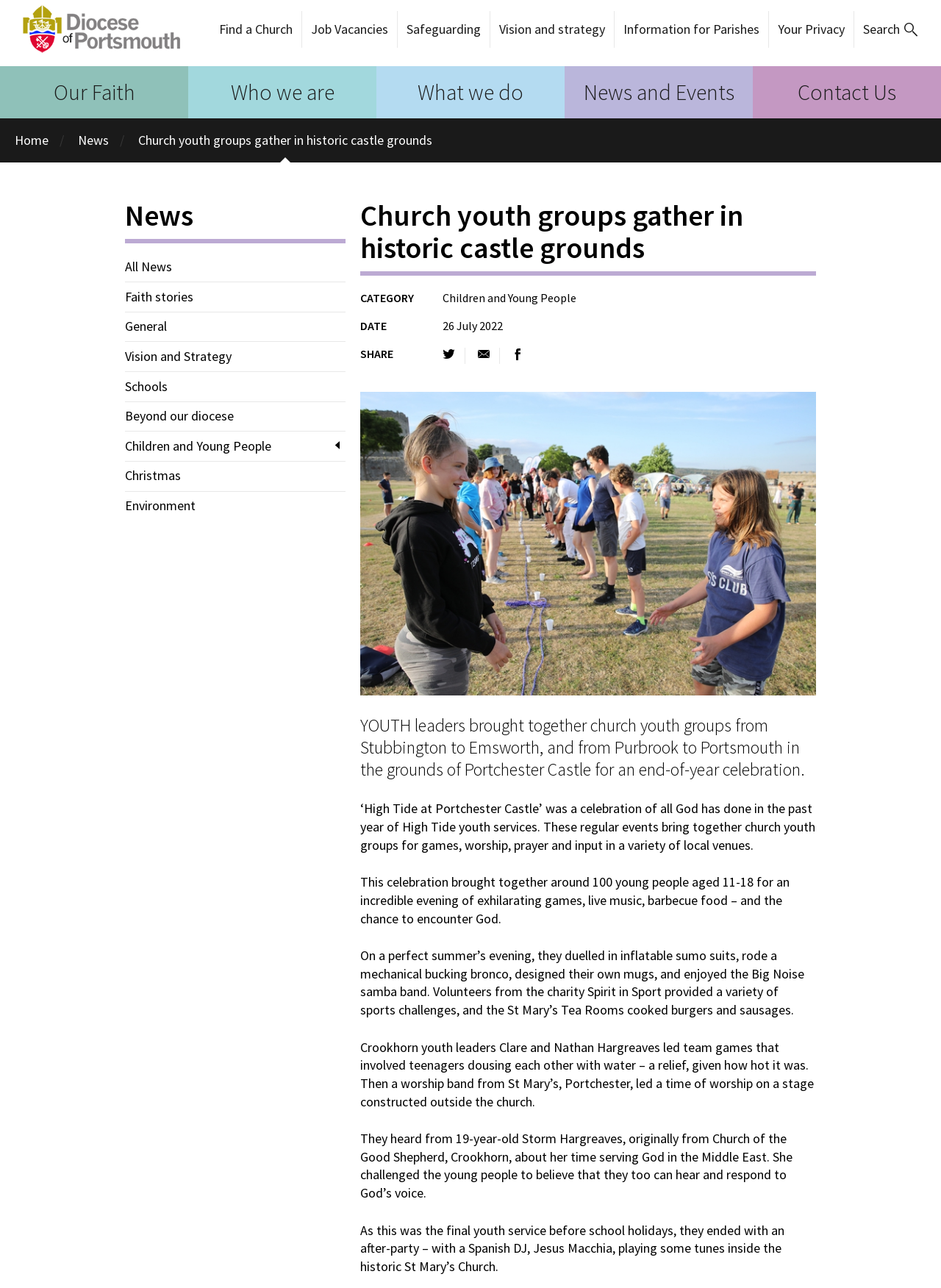How many links are there in the top navigation menu?
Could you please answer the question thoroughly and with as much detail as possible?

The top navigation menu contains links to 'Find a Church', 'Job Vacancies', 'Safeguarding', 'Vision and strategy', 'Information for Parishes', 'Your Privacy', 'Search', 'Our Faith', 'Who we are', 'What we do', and 'News and Events', which totals 11 links.